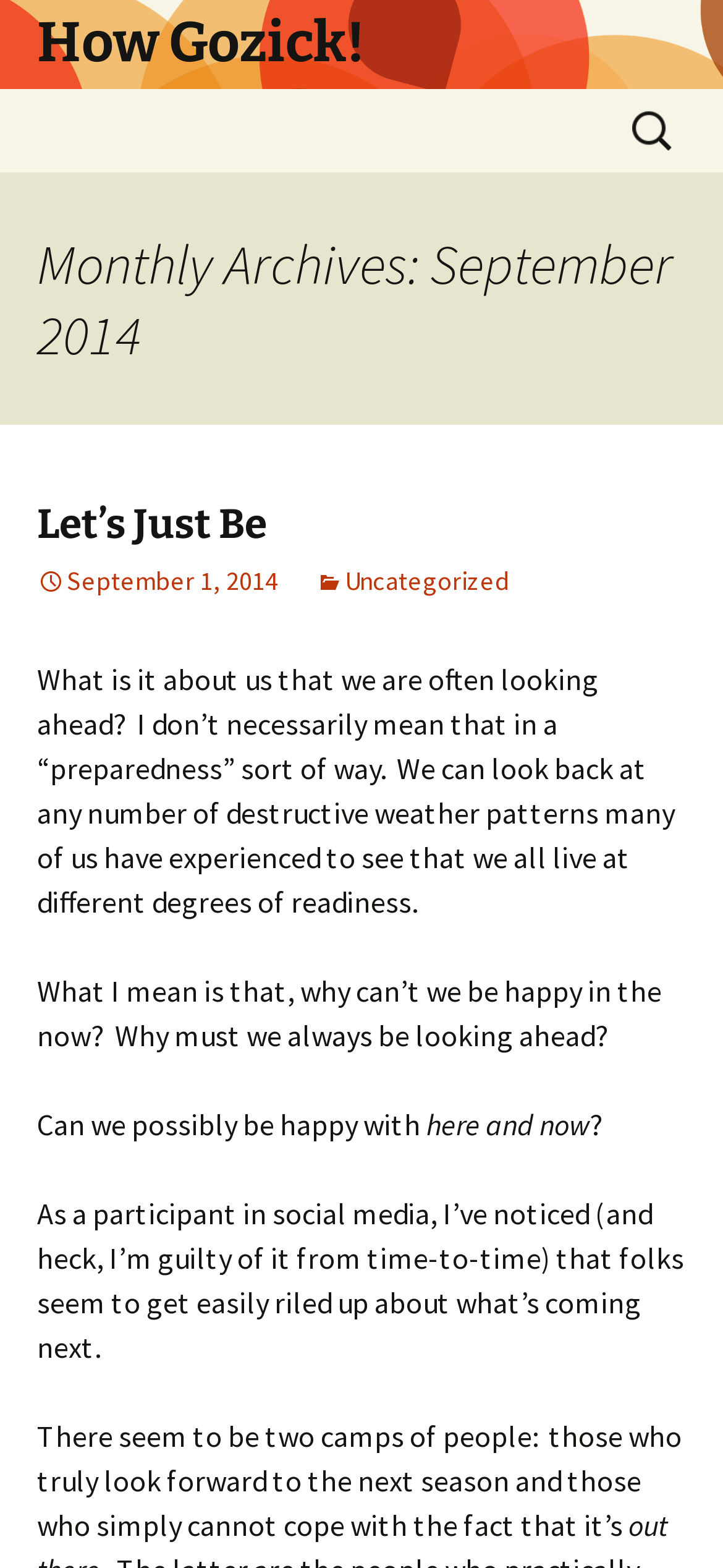What is the category of the first article?
Using the image as a reference, answer the question with a short word or phrase.

Uncategorized